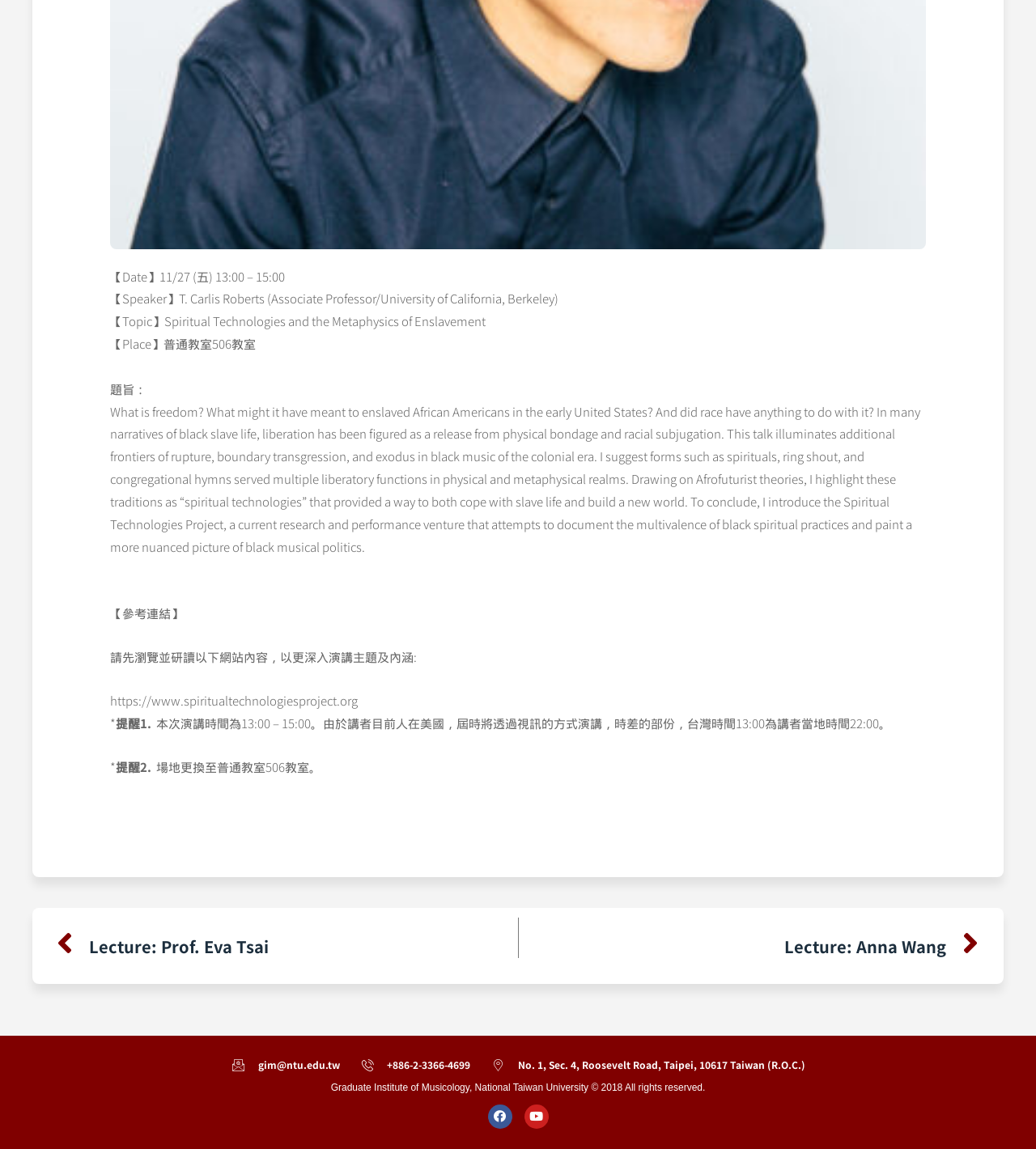What is the URL of the Spiritual Technologies Project?
Based on the image, give a concise answer in the form of a single word or short phrase.

https://www.spiritualtechnologiesproject.org